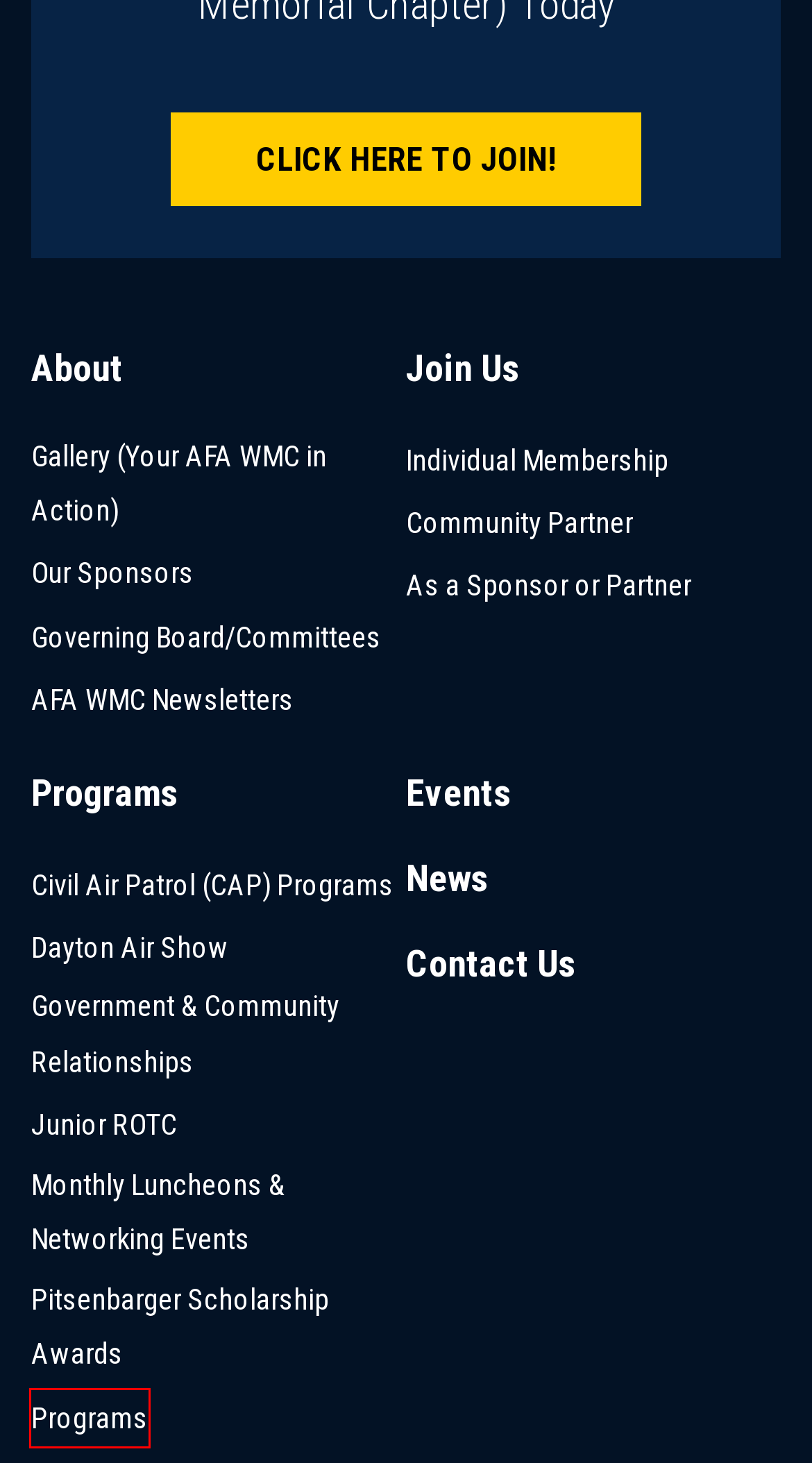Given a screenshot of a webpage with a red bounding box, please pick the webpage description that best fits the new webpage after clicking the element inside the bounding box. Here are the candidates:
A. Committees - AFA Wright Memorial Chapter
B. Community Partner - AFA Wright Memorial Chapter
C. Corporate Sponsor - AFA Wright Memorial Chapter
D. Programs - AFA Wright Memorial Chapter
E. Junior ROTC - AFA Wright Memorial Chapter
F. Monthly Luncheons and Networking Events - AFA Wright Memorial Chapter
G. Sponsors - AFA Wright Memorial Chapter
H. Individual Membership - AFA Wright Memorial Chapter

D